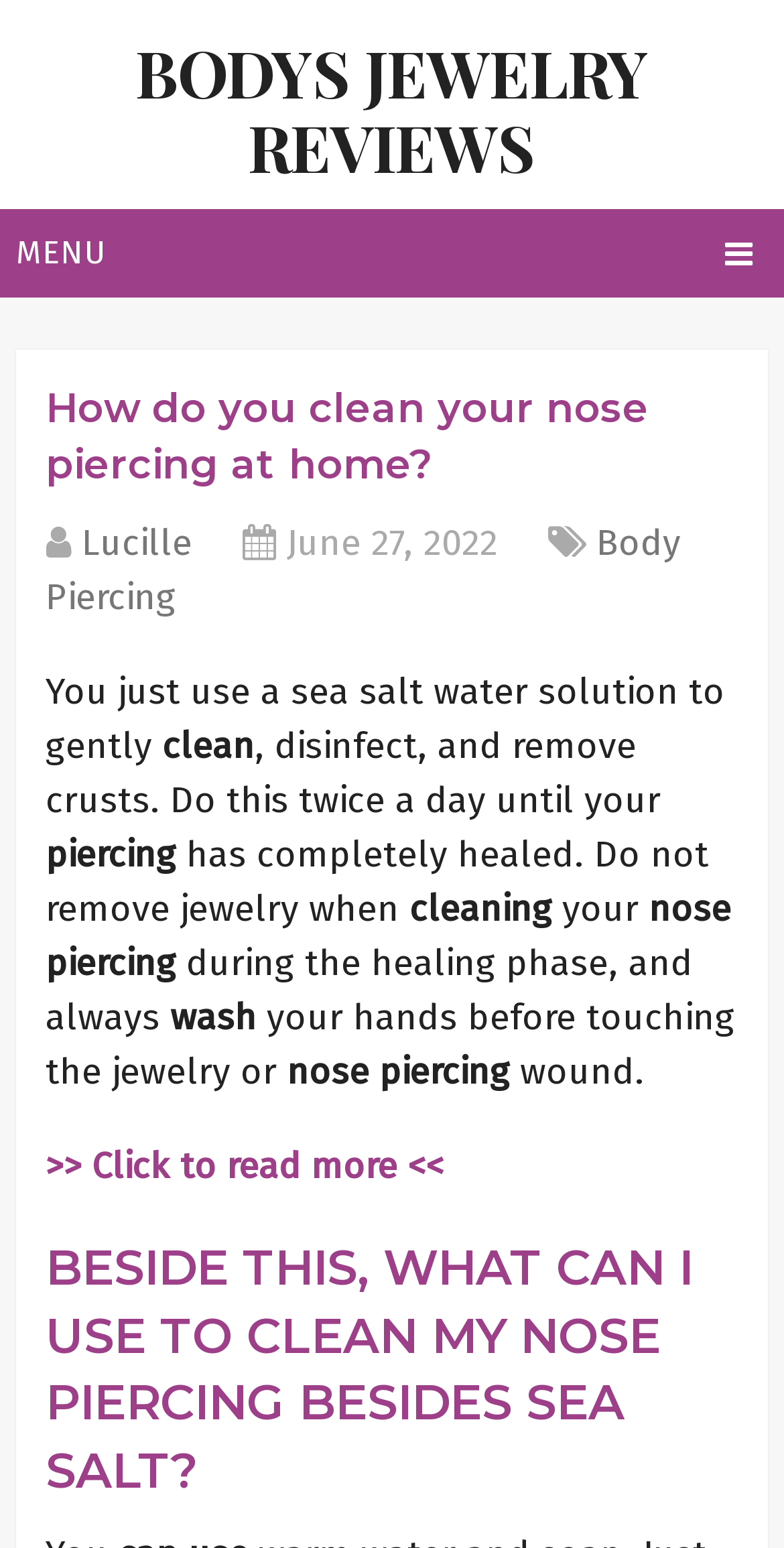Utilize the information from the image to answer the question in detail:
What should you do before touching the jewelry or nose piercing?

I found the answer by reading the text 'always wash your hands before touching the jewelry or nose piercing wound.' which is located in the main content of the article.